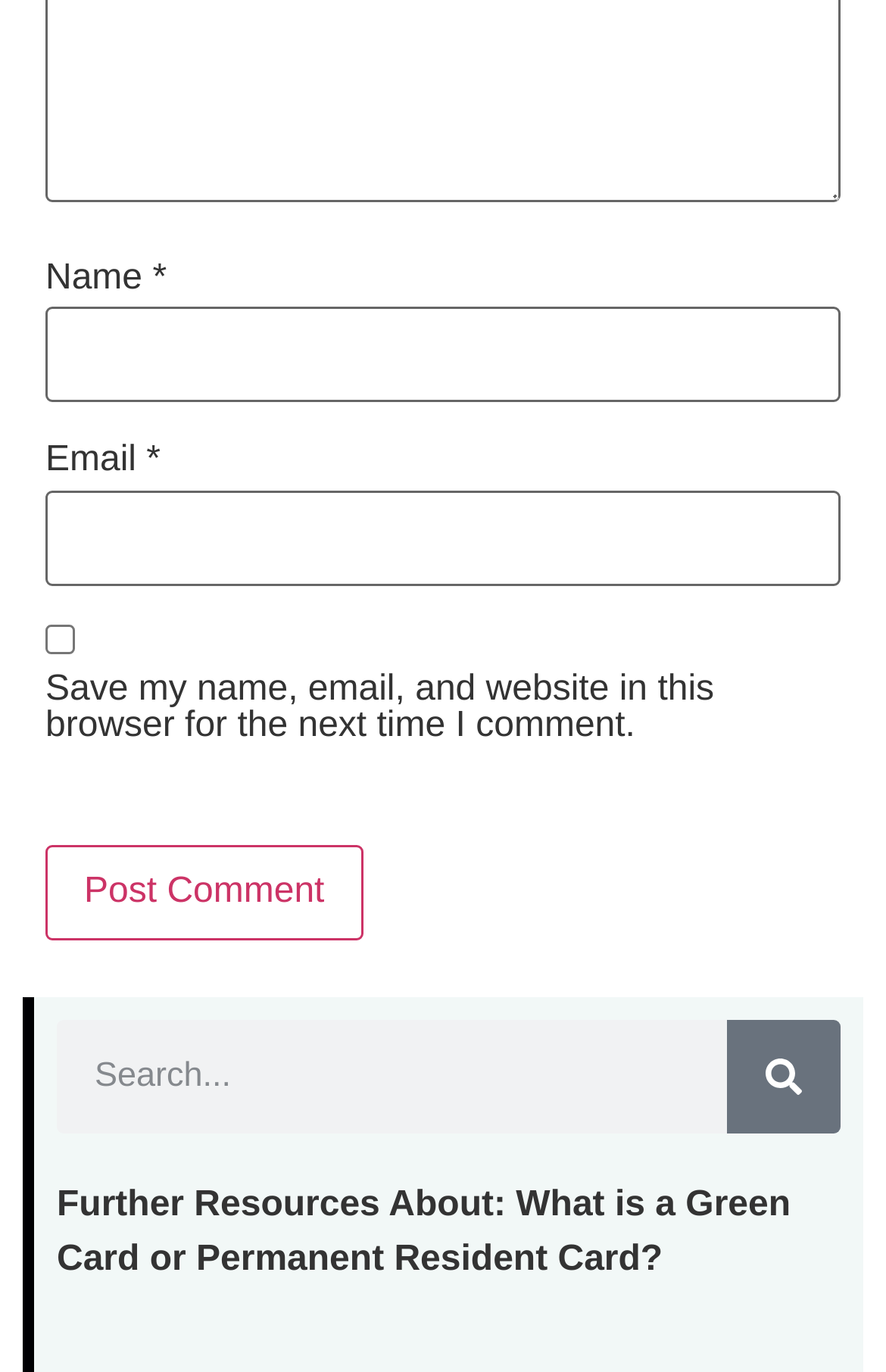Please look at the image and answer the question with a detailed explanation: What is the search box accompanied by?

The search box has a bounding box [0.064, 0.454, 0.821, 0.536] and is accompanied by a button 'Search' with bounding box [0.821, 0.454, 0.949, 0.536] and an image with bounding box [0.864, 0.482, 0.905, 0.508].